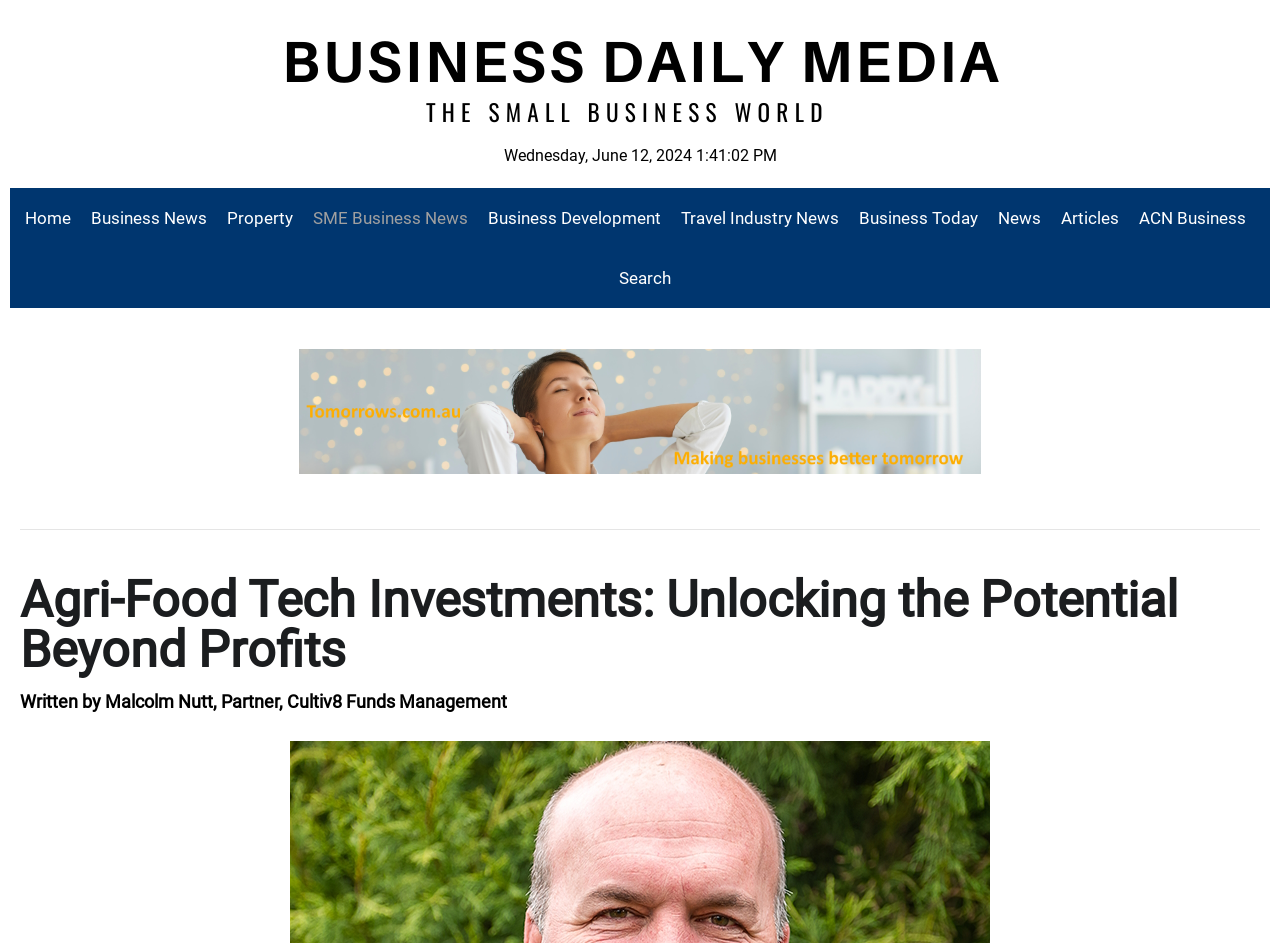Provide the bounding box coordinates of the HTML element this sentence describes: "Business Today". The bounding box coordinates consist of four float numbers between 0 and 1, i.e., [left, top, right, bottom].

[0.663, 0.2, 0.771, 0.263]